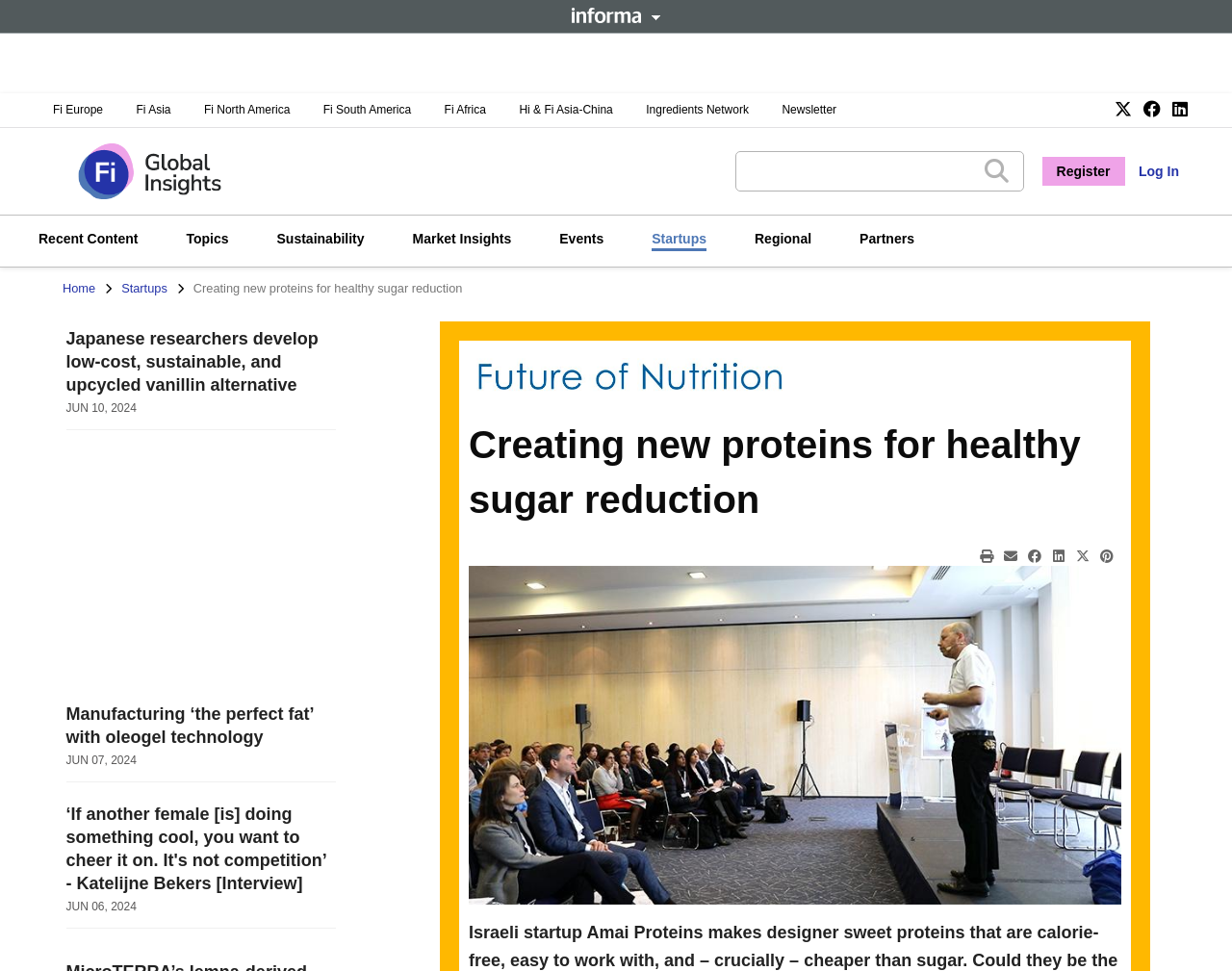Extract the bounding box coordinates for the UI element described as: "Illustration".

None